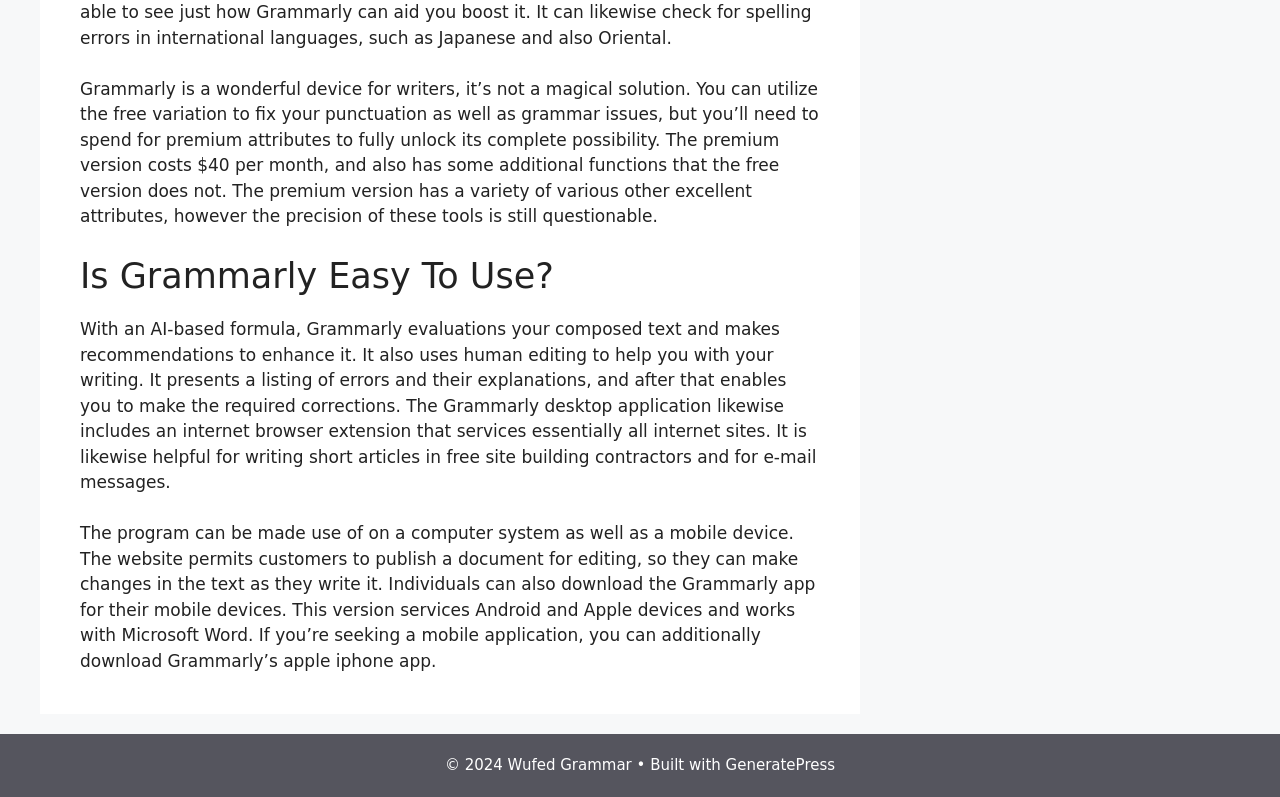What is Grammarly used for? Please answer the question using a single word or phrase based on the image.

writing